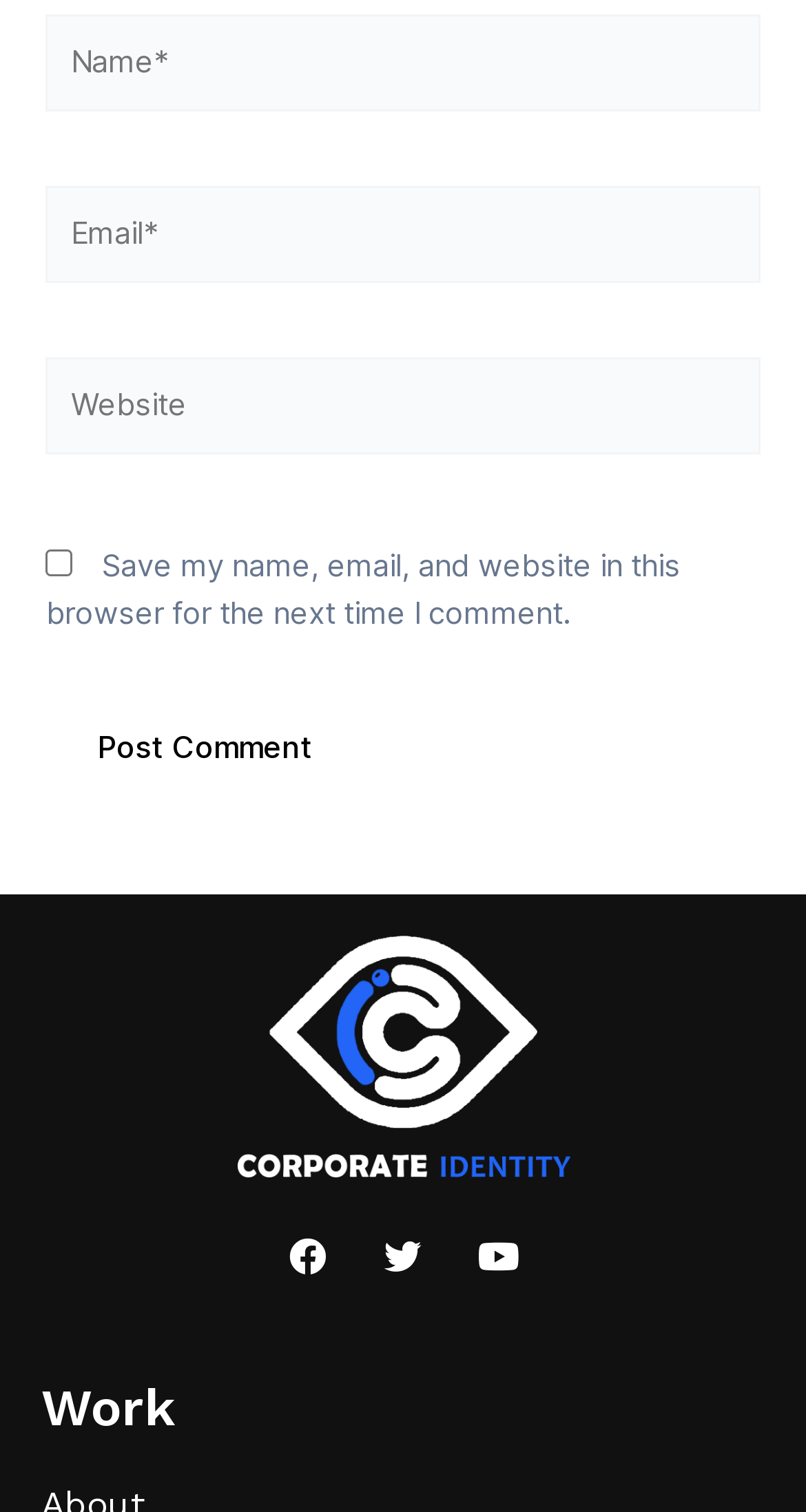Using the description "name="submit" value="Post Comment"", locate and provide the bounding box of the UI element.

[0.058, 0.458, 0.452, 0.532]